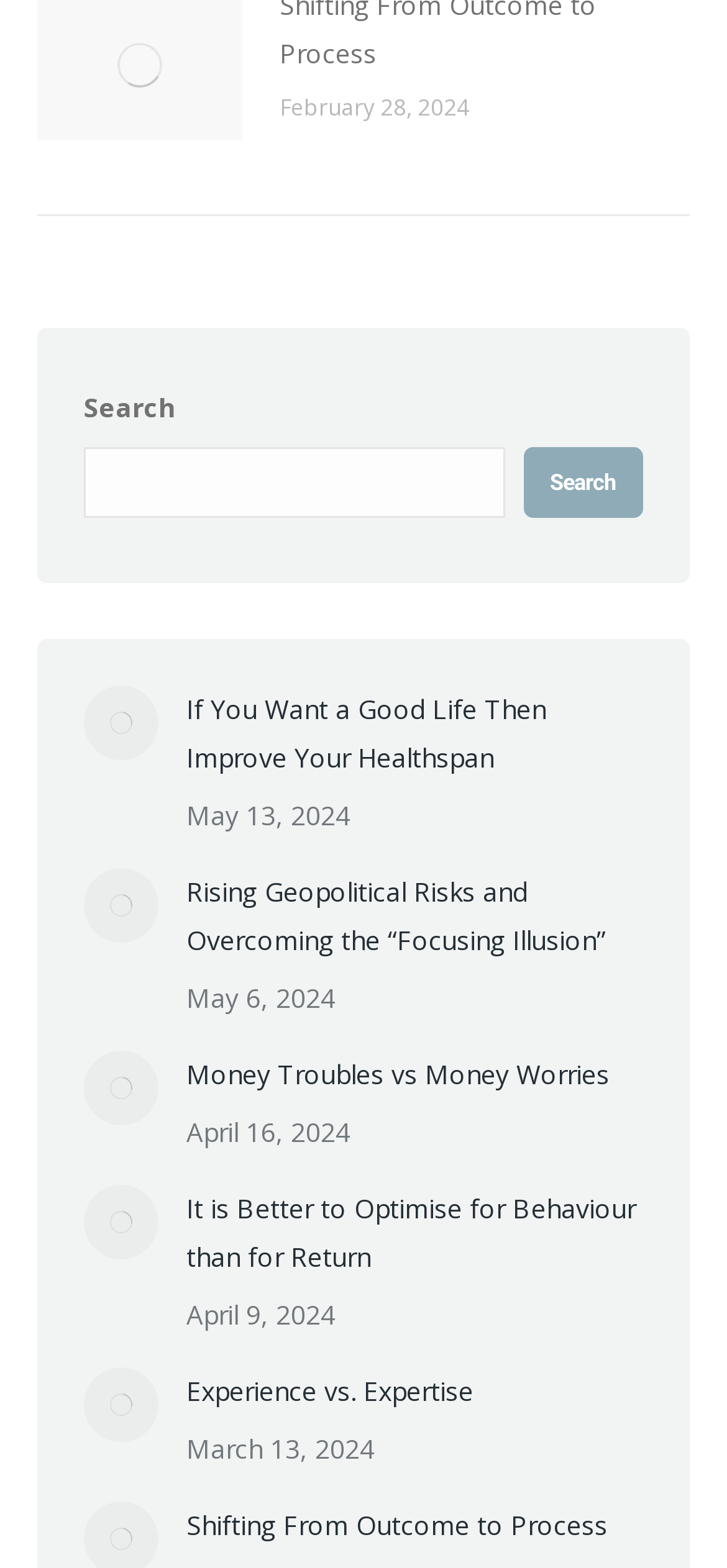What is the purpose of the search box?
Look at the image and construct a detailed response to the question.

I inferred the purpose of the search box by looking at its location and the surrounding elements, which suggest that it is used to search for articles on the webpage.